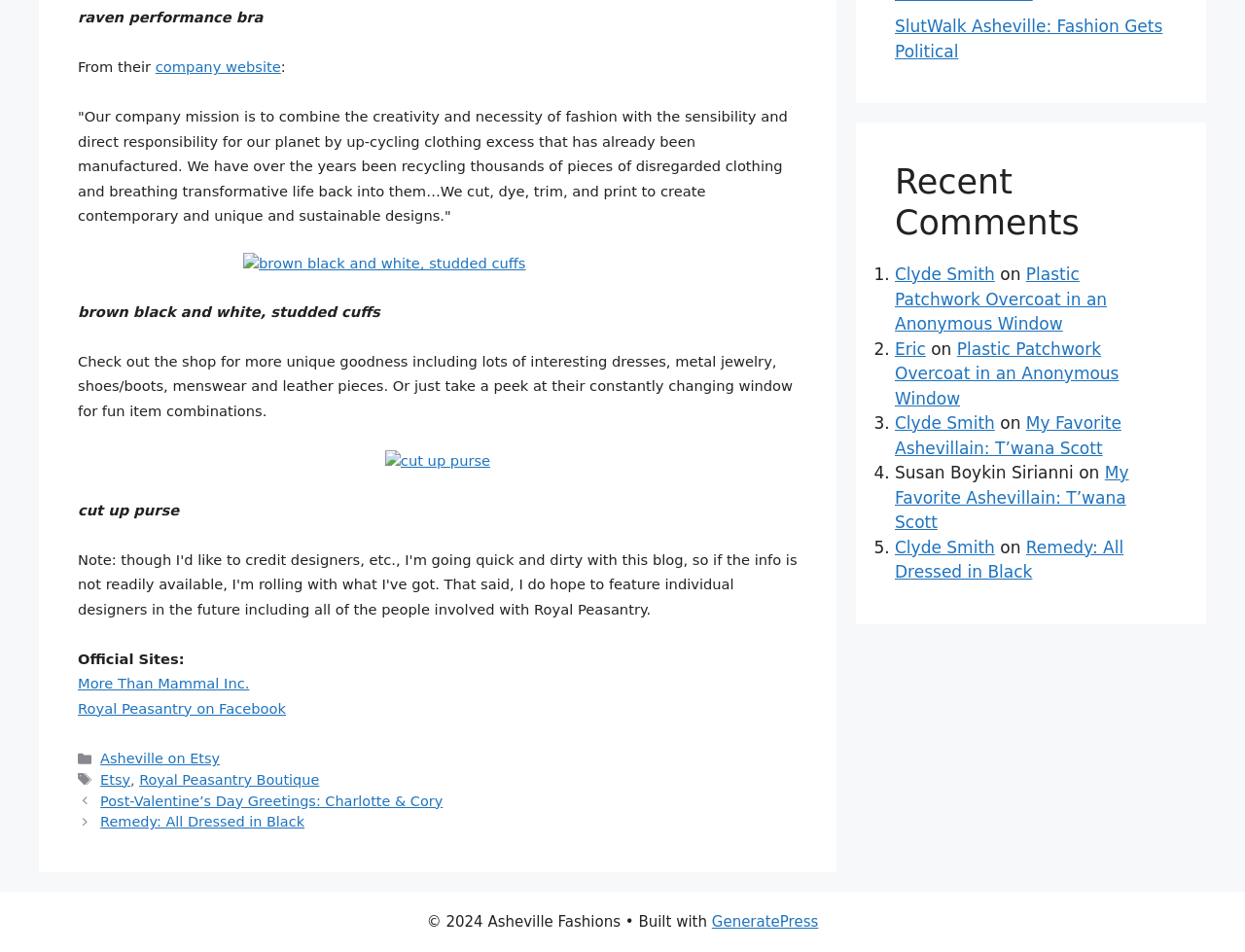Bounding box coordinates must be specified in the format (top-left x, top-left y, bottom-right x, bottom-right y). All values should be floating point numbers between 0 and 1. What are the bounding box coordinates of the UI element described as: Royal Peasantry Boutique

[0.112, 0.811, 0.256, 0.827]